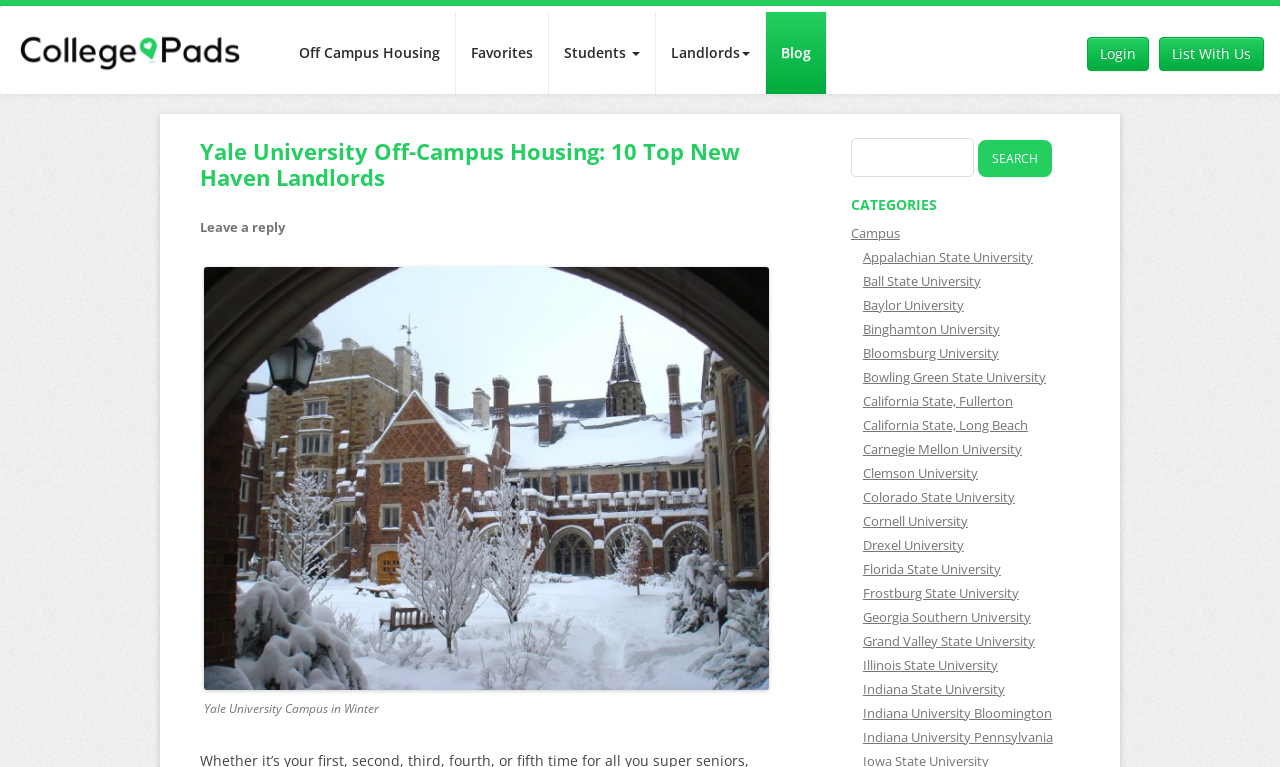Please answer the following question using a single word or phrase: 
What is the text on the button next to the search bar?

SEARCH